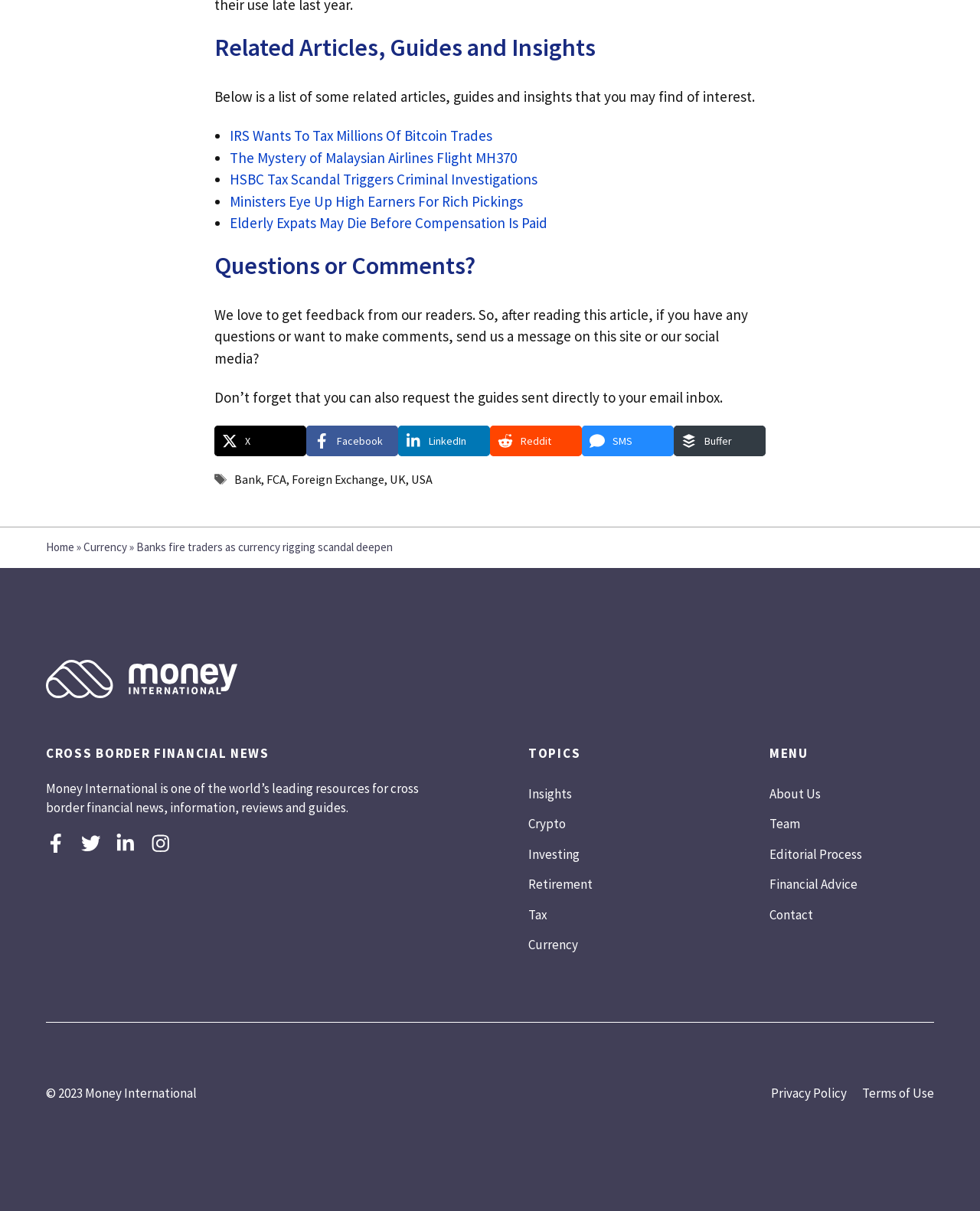From the element description: "Buffer", extract the bounding box coordinates of the UI element. The coordinates should be expressed as four float numbers between 0 and 1, in the order [left, top, right, bottom].

[0.688, 0.352, 0.781, 0.377]